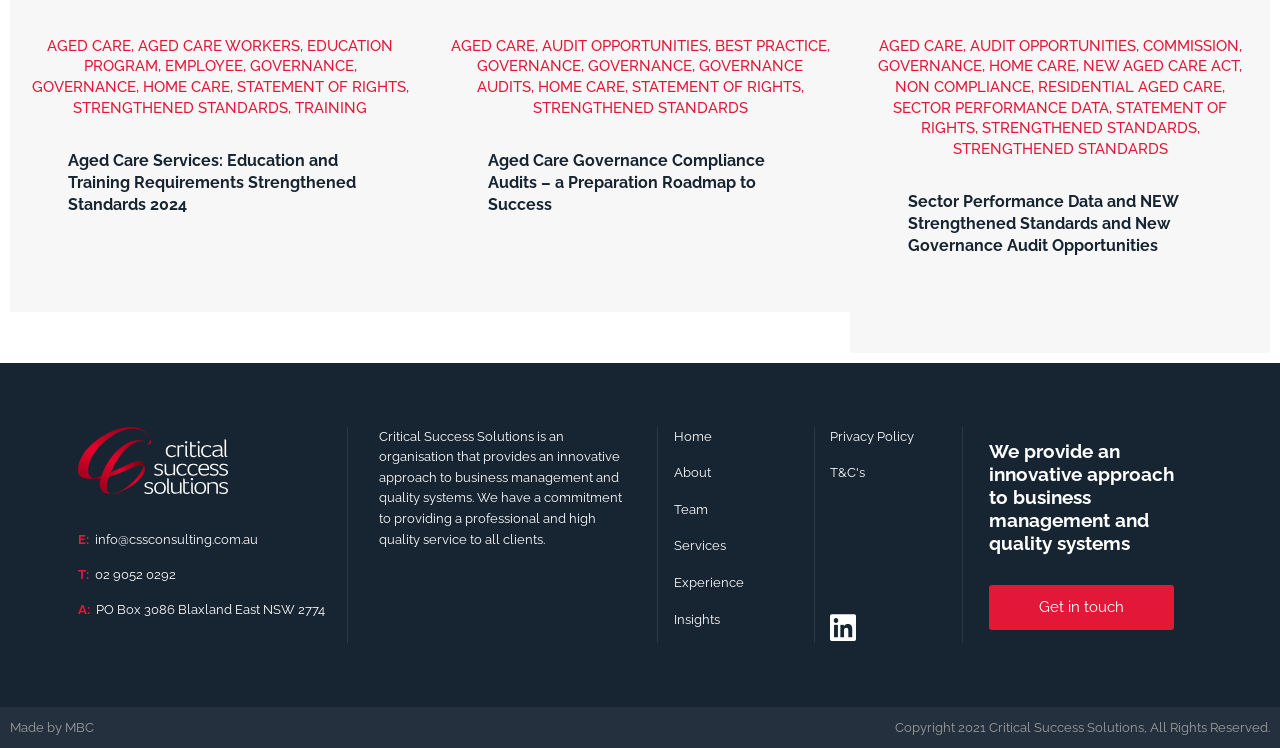What is the purpose of the organization?
Relying on the image, give a concise answer in one word or a brief phrase.

Provide innovative approach to business management and quality systems